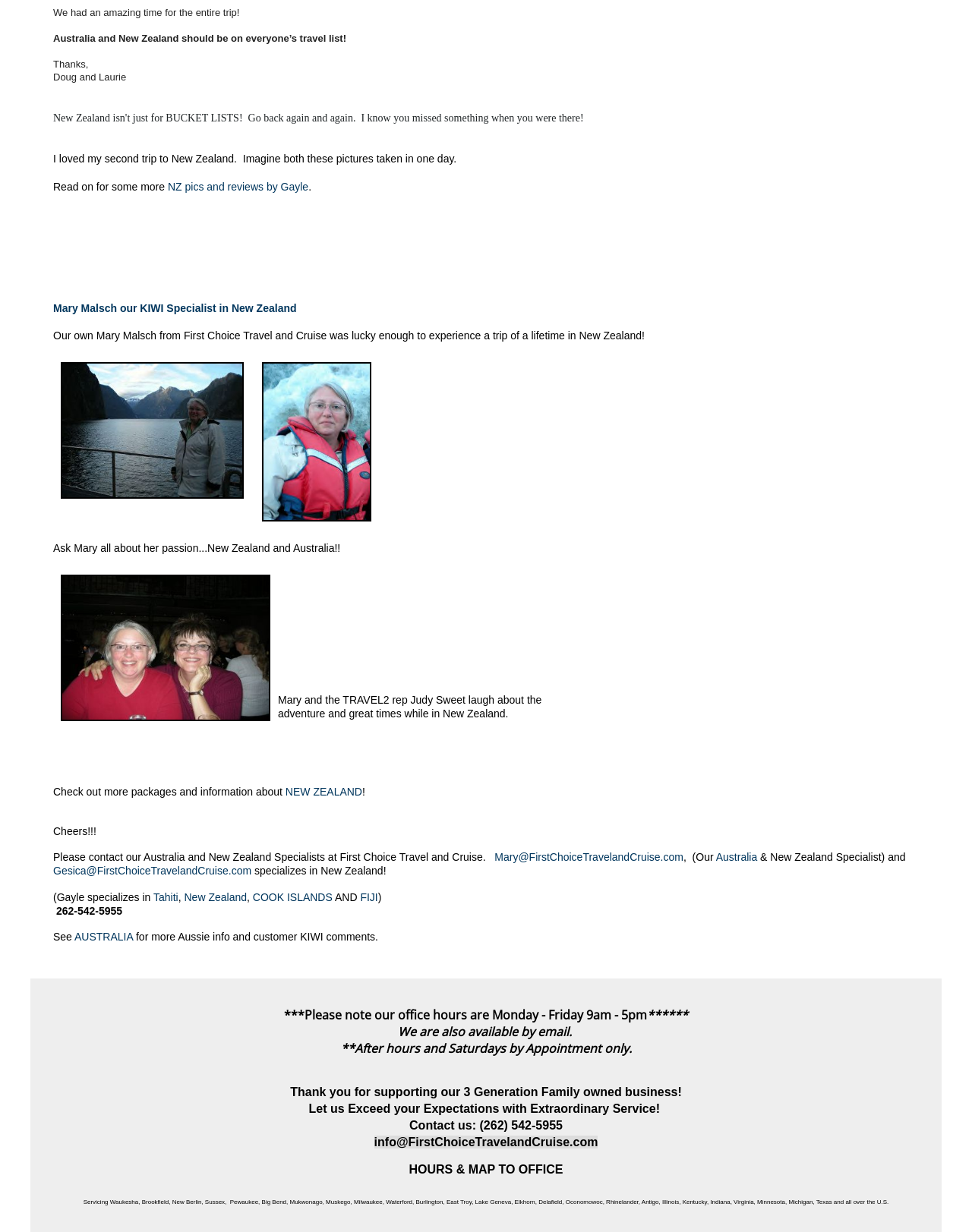Please identify the bounding box coordinates of where to click in order to follow the instruction: "Email Mary".

[0.509, 0.691, 0.703, 0.701]